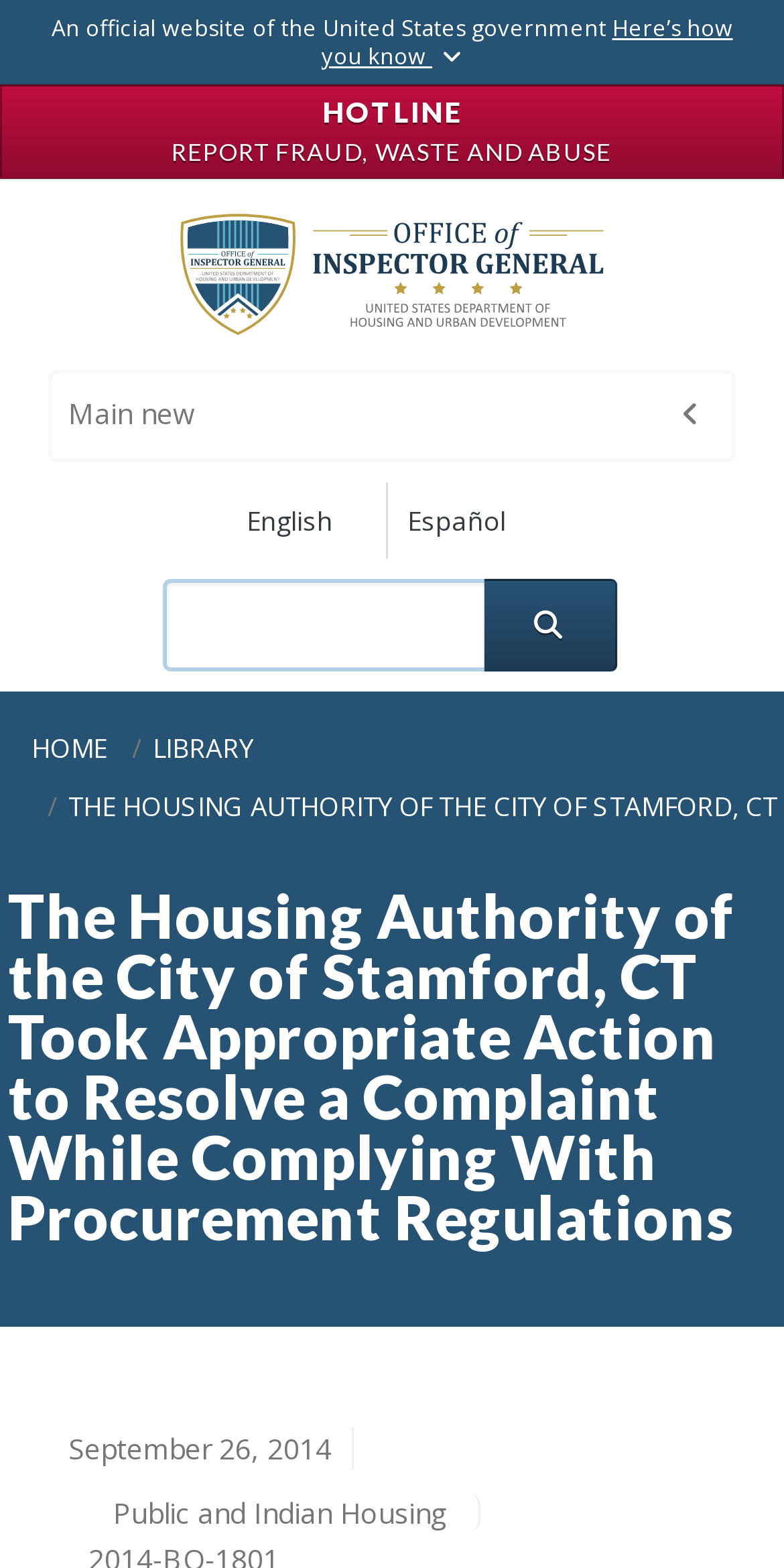Select the bounding box coordinates of the element I need to click to carry out the following instruction: "View Office of the Inspector General".

[0.062, 0.114, 0.938, 0.236]